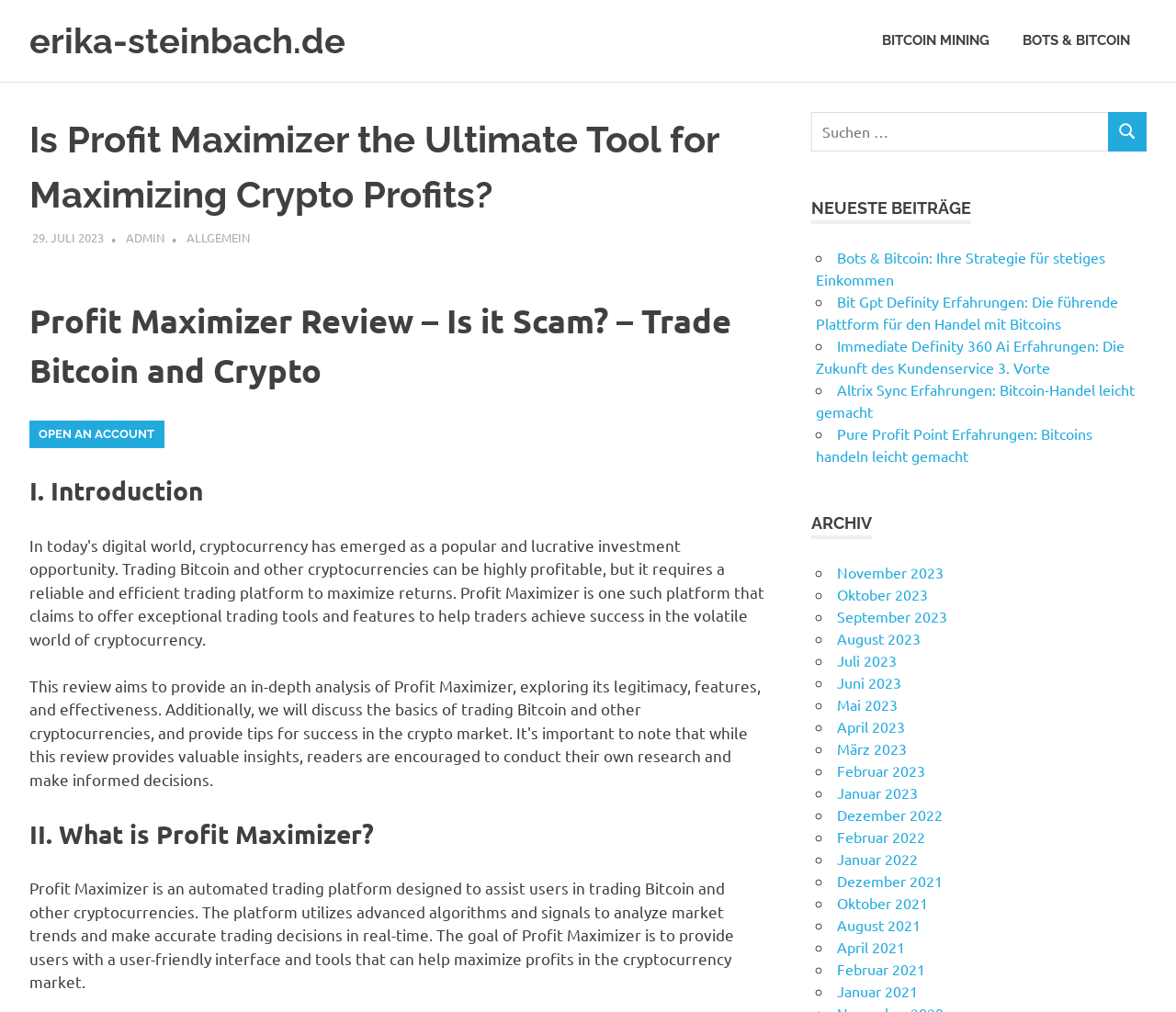Respond concisely with one word or phrase to the following query:
What is the purpose of Profit Maximizer?

Maximizing crypto profits